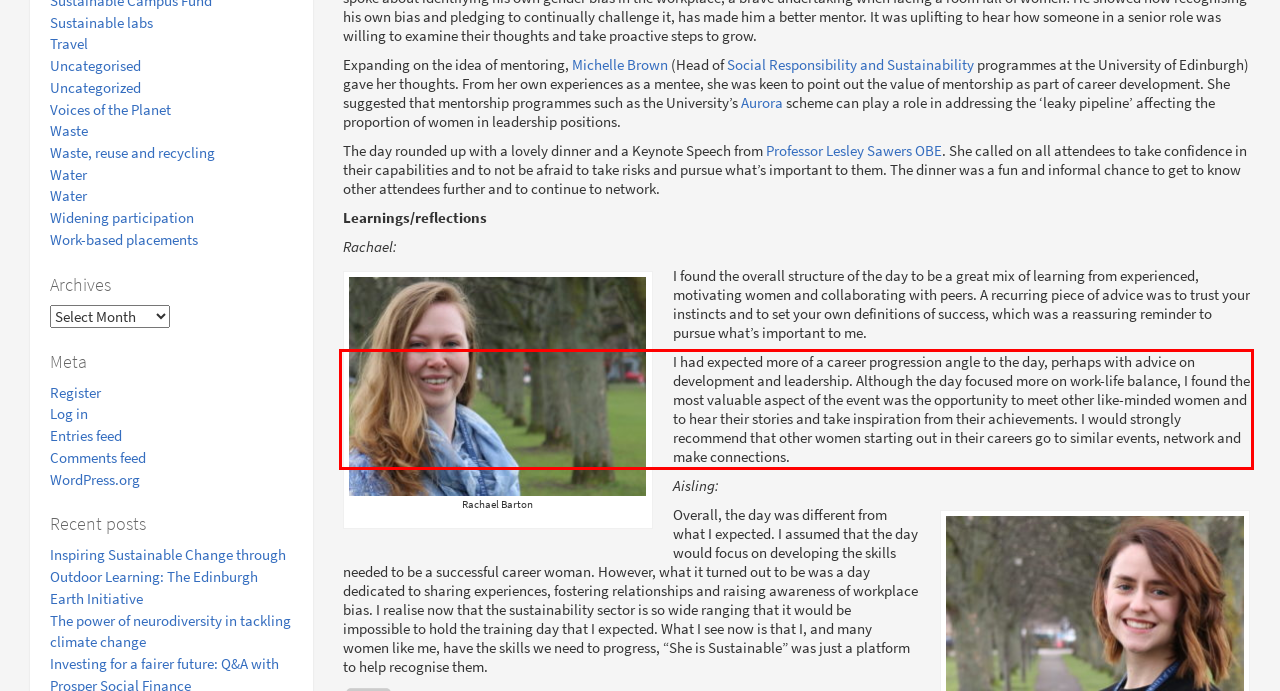You are looking at a screenshot of a webpage with a red rectangle bounding box. Use OCR to identify and extract the text content found inside this red bounding box.

I had expected more of a career progression angle to the day, perhaps with advice on development and leadership. Although the day focused more on work-life balance, I found the most valuable aspect of the event was the opportunity to meet other like-minded women and to hear their stories and take inspiration from their achievements. I would strongly recommend that other women starting out in their careers go to similar events, network and make connections.